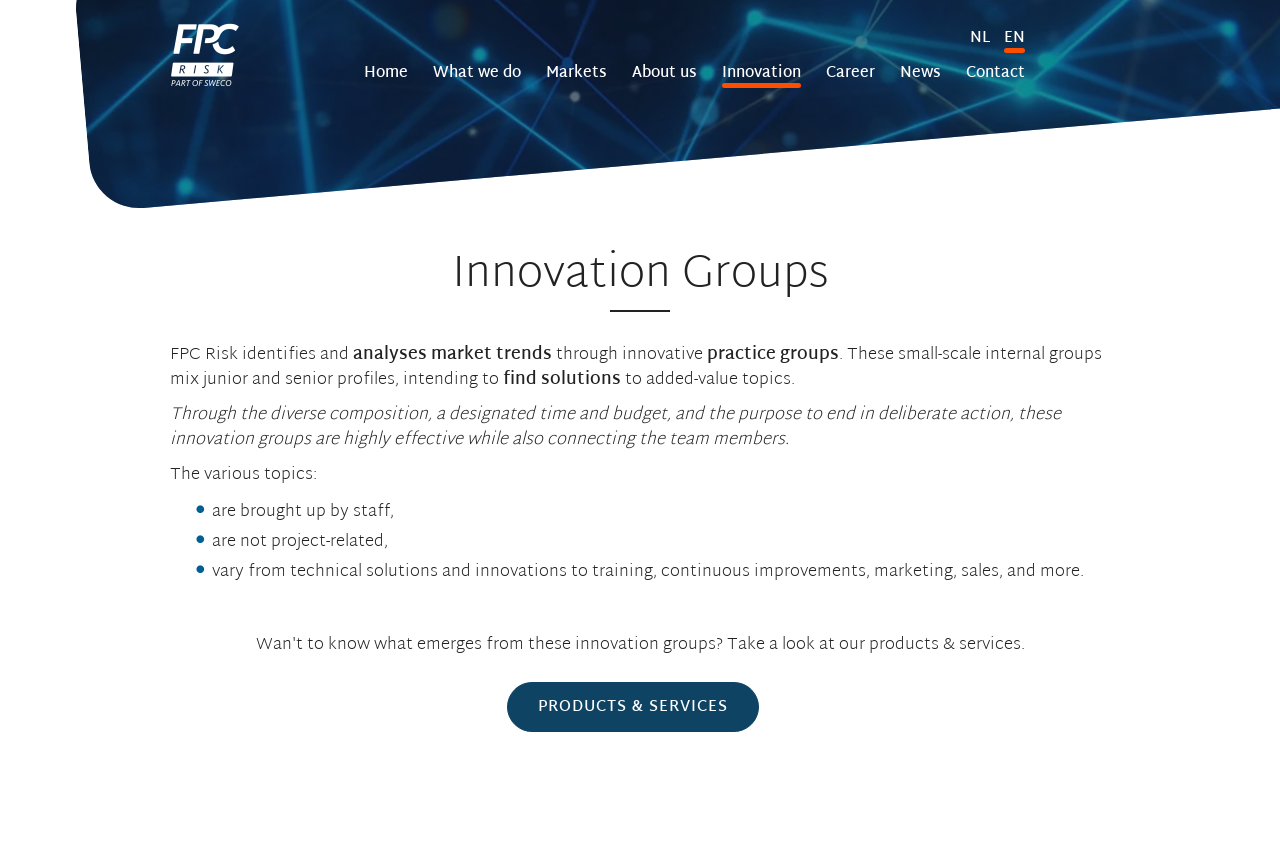Given the content of the image, can you provide a detailed answer to the question?
What is the company that FPC Risk is part of?

I found this information by looking at the link element with the text 'fpc risk part of sweco', which suggests that FPC Risk is a part of the company Sweco.